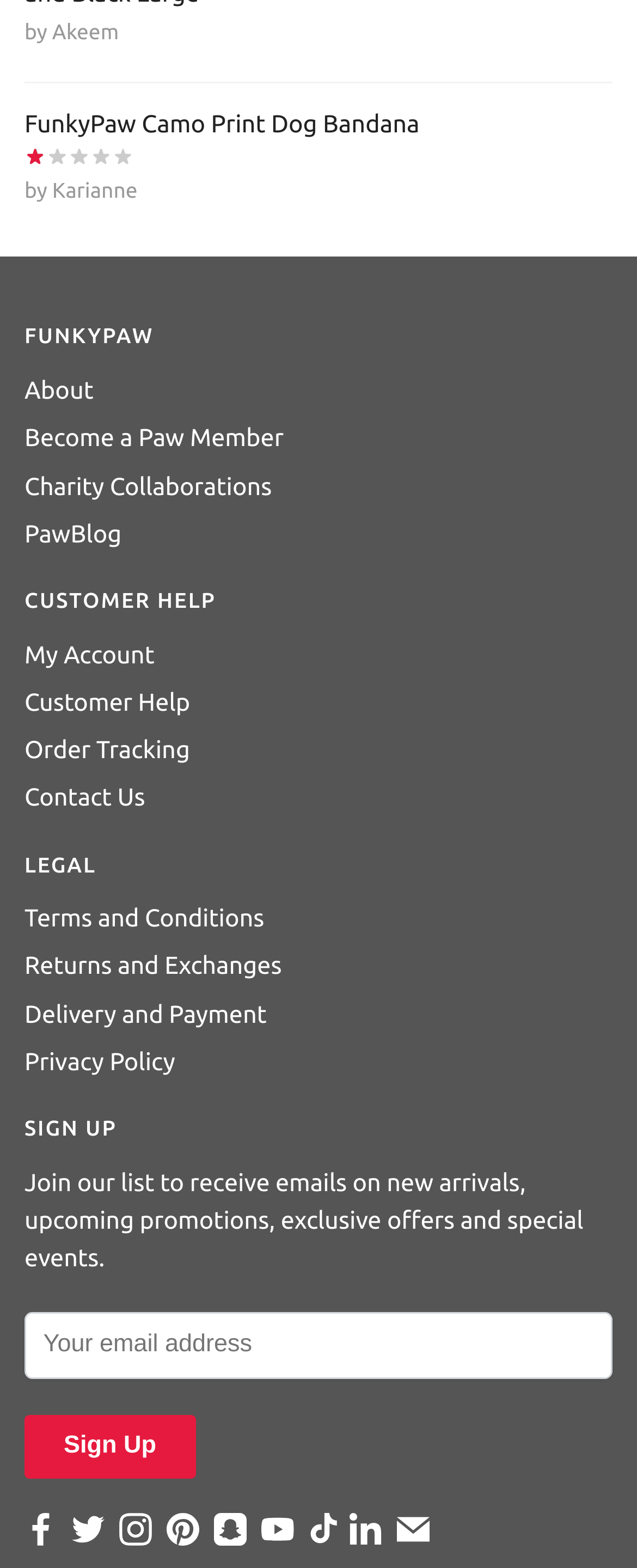Provide the bounding box coordinates for the UI element that is described as: "FunkyPaw Camo Print Dog Bandana".

[0.038, 0.068, 0.962, 0.091]